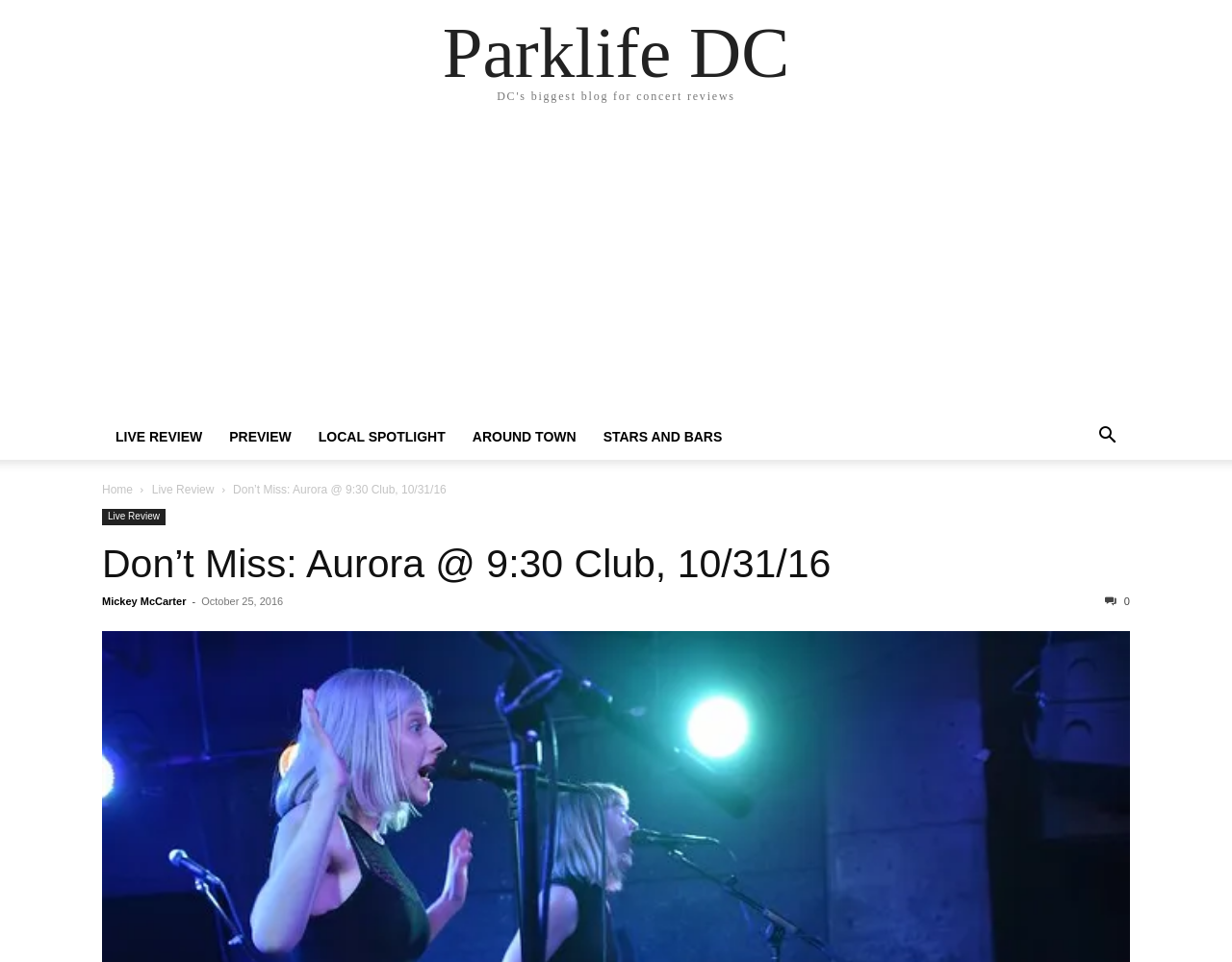Find the bounding box coordinates of the element I should click to carry out the following instruction: "read the 'Live Review'".

[0.123, 0.502, 0.174, 0.516]